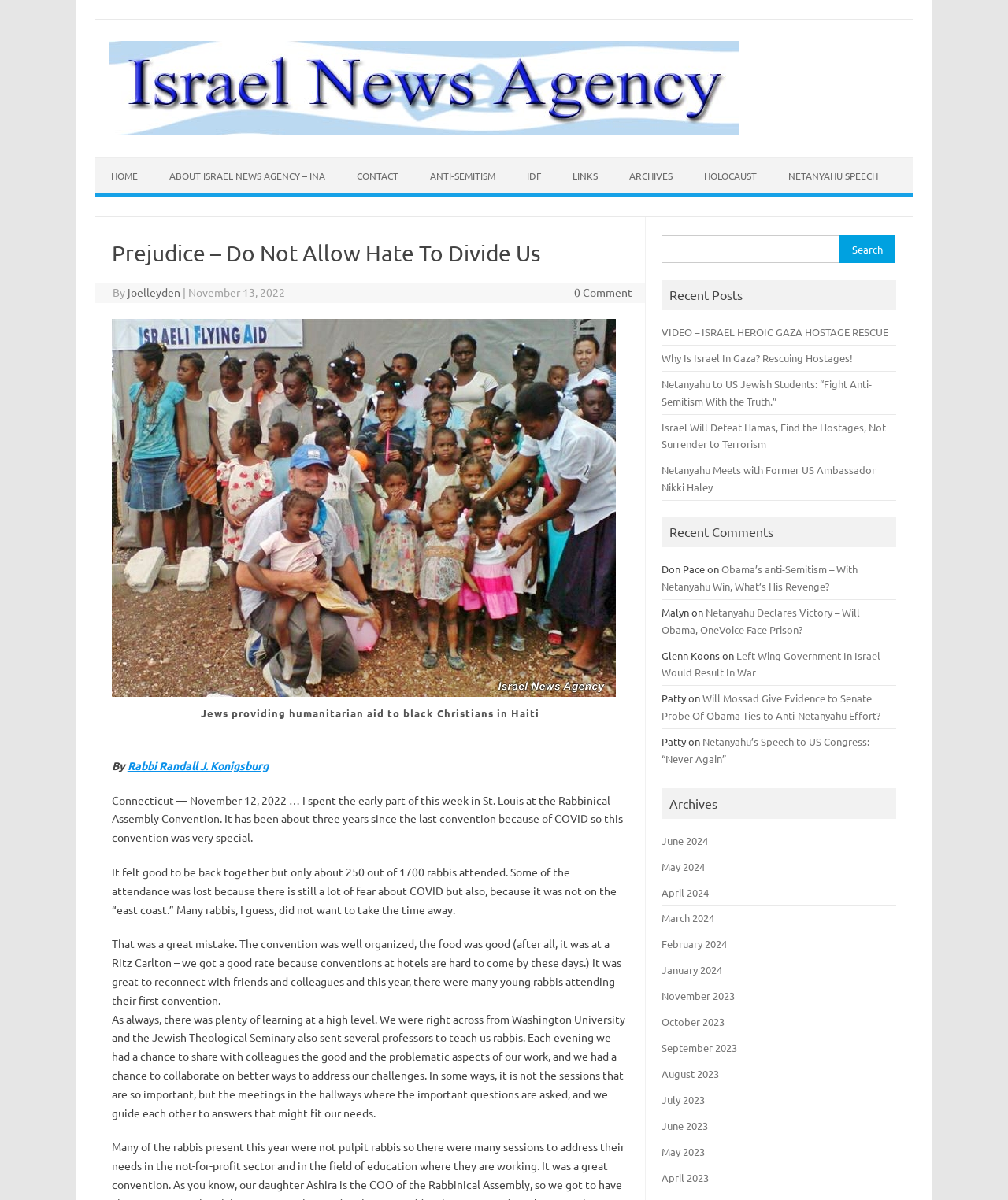Determine the bounding box coordinates in the format (top-left x, top-left y, bottom-right x, bottom-right y). Ensure all values are floating point numbers between 0 and 1. Identify the bounding box of the UI element described by: joelleyden

[0.127, 0.237, 0.179, 0.249]